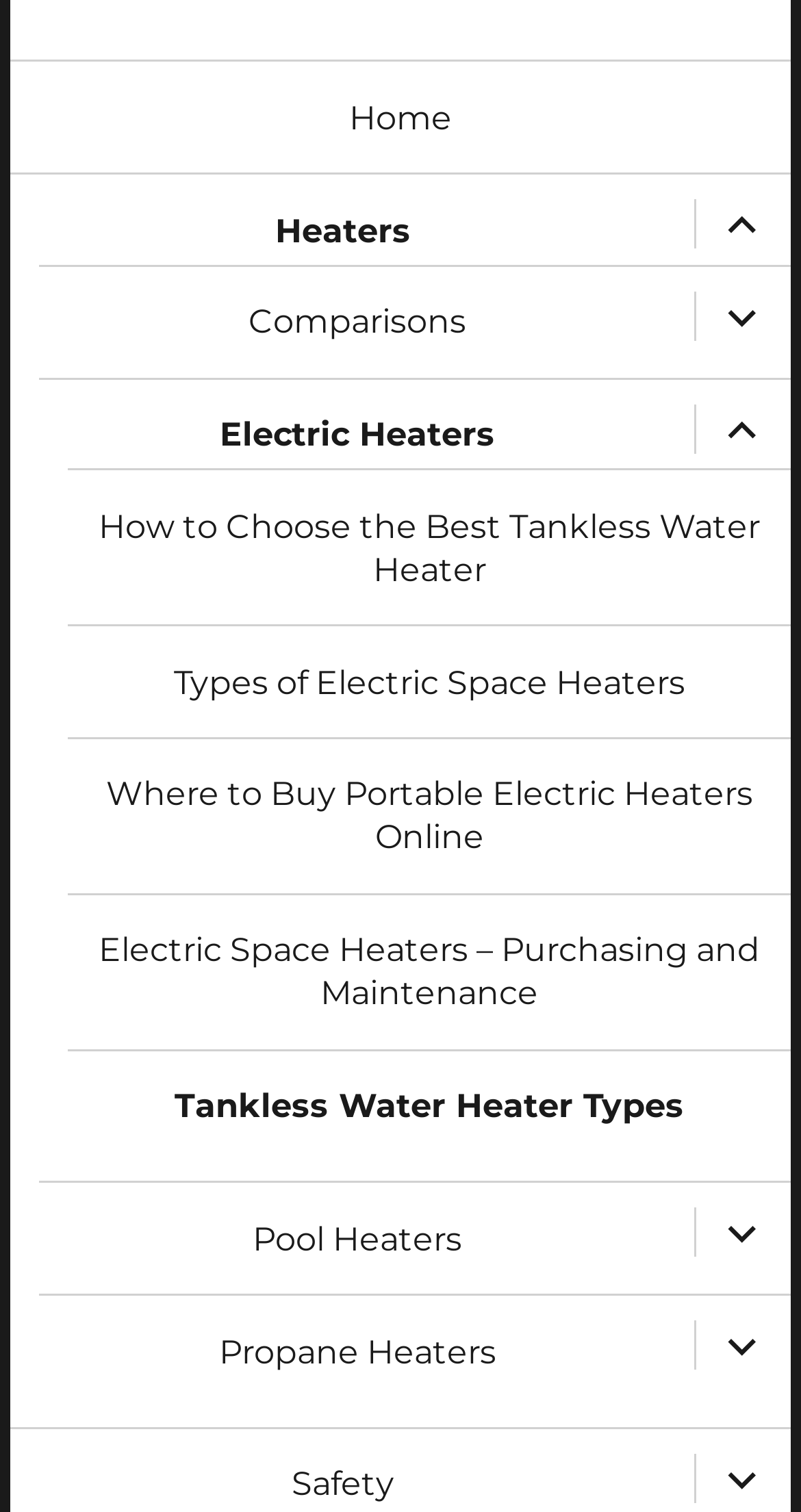Locate the bounding box coordinates of the UI element described by: "Types of Electric Space Heaters". The bounding box coordinates should consist of four float numbers between 0 and 1, i.e., [left, top, right, bottom].

[0.085, 0.428, 0.987, 0.474]